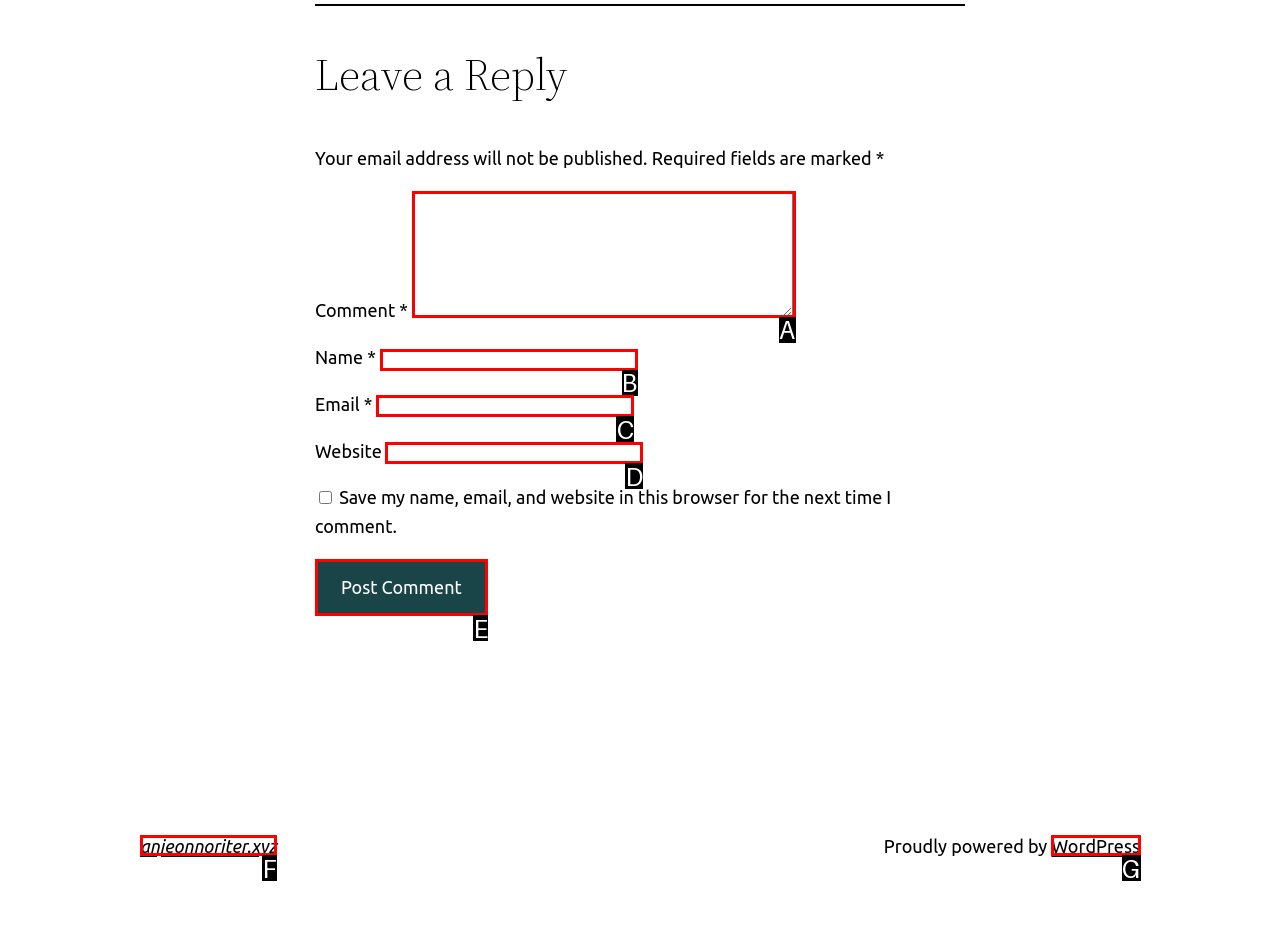Determine which option fits the following description: Toggle Child Menu
Answer with the corresponding option's letter directly.

None